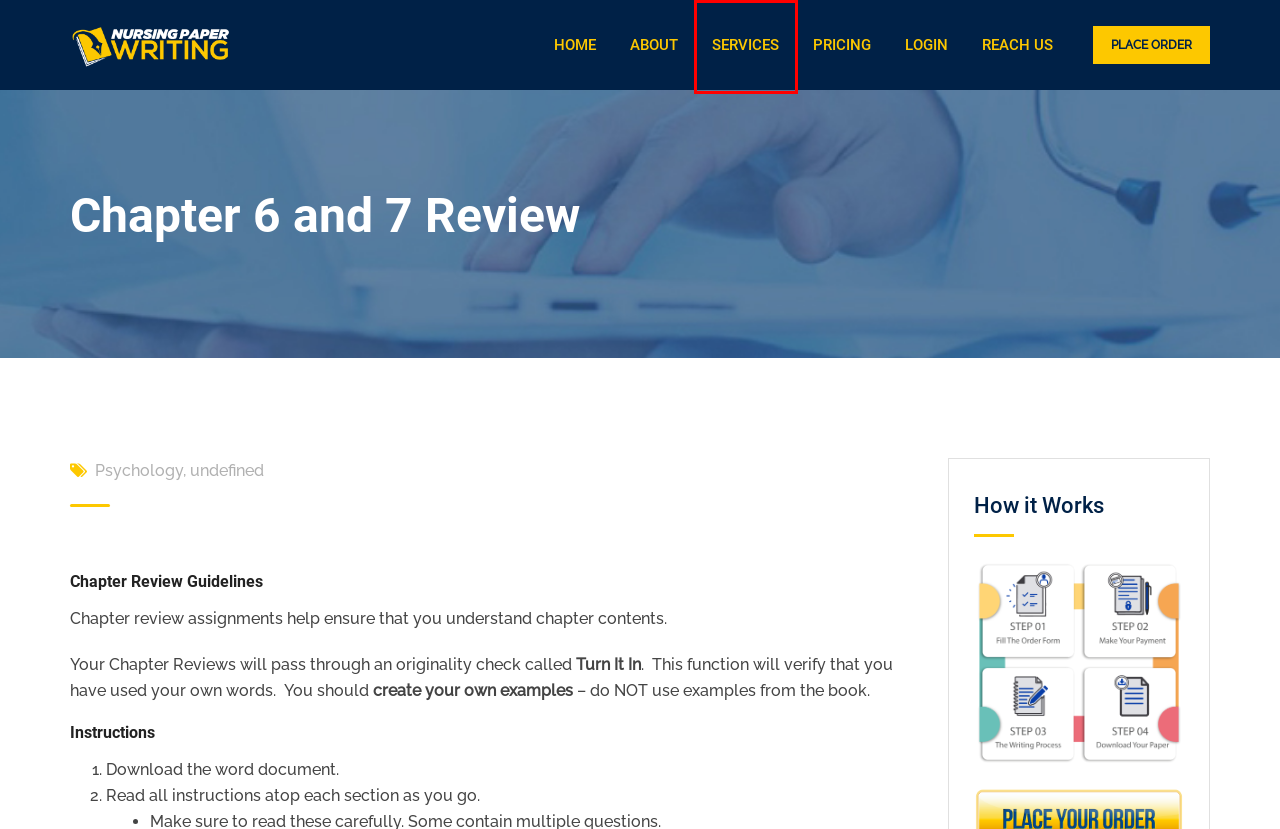You have a screenshot showing a webpage with a red bounding box around a UI element. Choose the webpage description that best matches the new page after clicking the highlighted element. Here are the options:
A. Nursing Paper Writing - Nursing Paper Writing
B. undefined Archives - Nursing Paper Writing
C. Psychology Archives - Nursing Paper Writing
D. Pricing - Nursing Paper Writing
E. Reach Us - Nursing Paper Writing
F. Services - Nursing Paper Writing
G. orders
H. About - Nursing Paper Writing

F